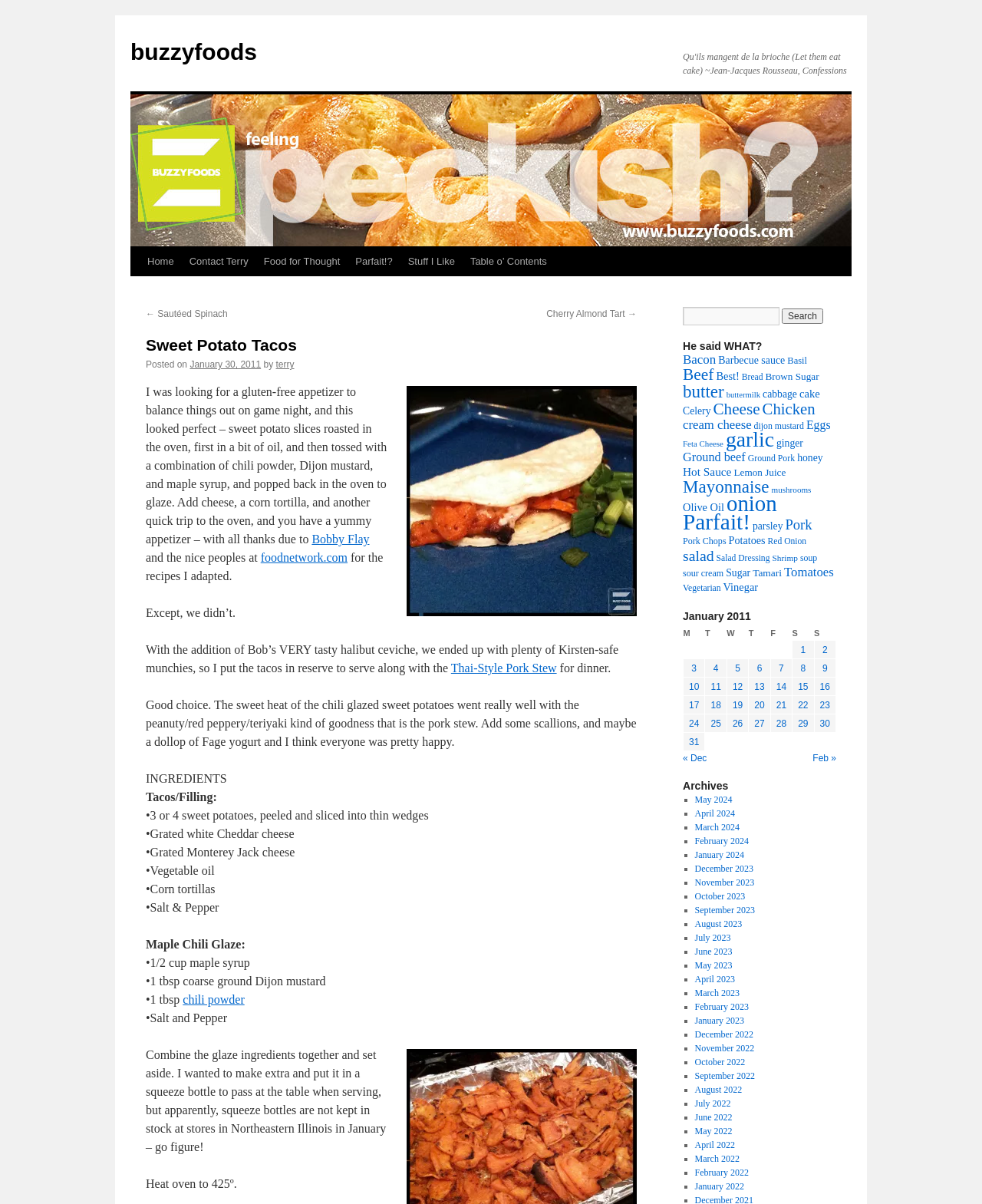Who is the inspiration behind this recipe?
Look at the image and respond with a one-word or short-phrase answer.

Bobby Flay